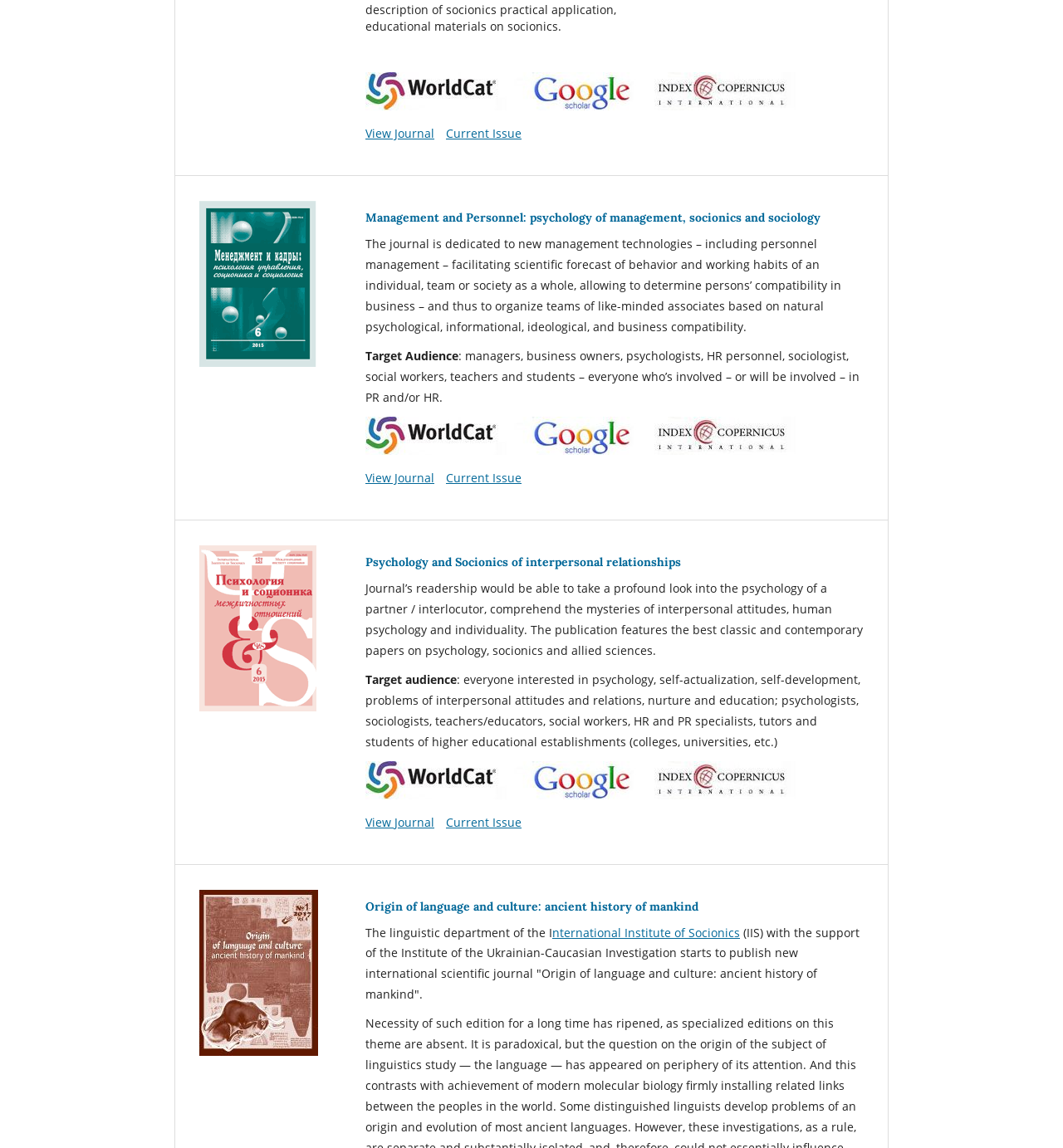Give the bounding box coordinates for the element described by: "Current Issue".

[0.42, 0.709, 0.491, 0.723]